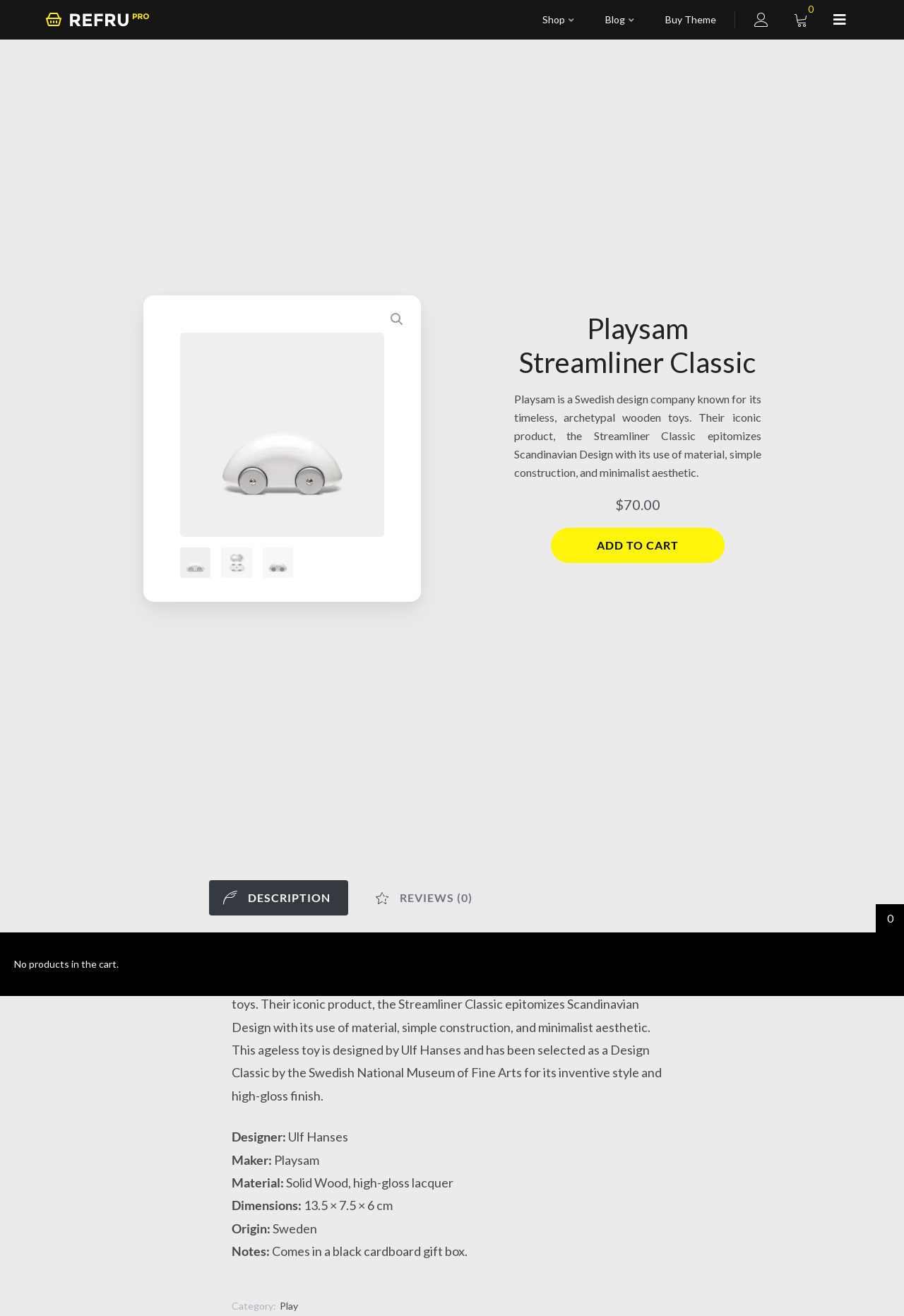Please find the bounding box coordinates of the element's region to be clicked to carry out this instruction: "Download free eBooks".

None